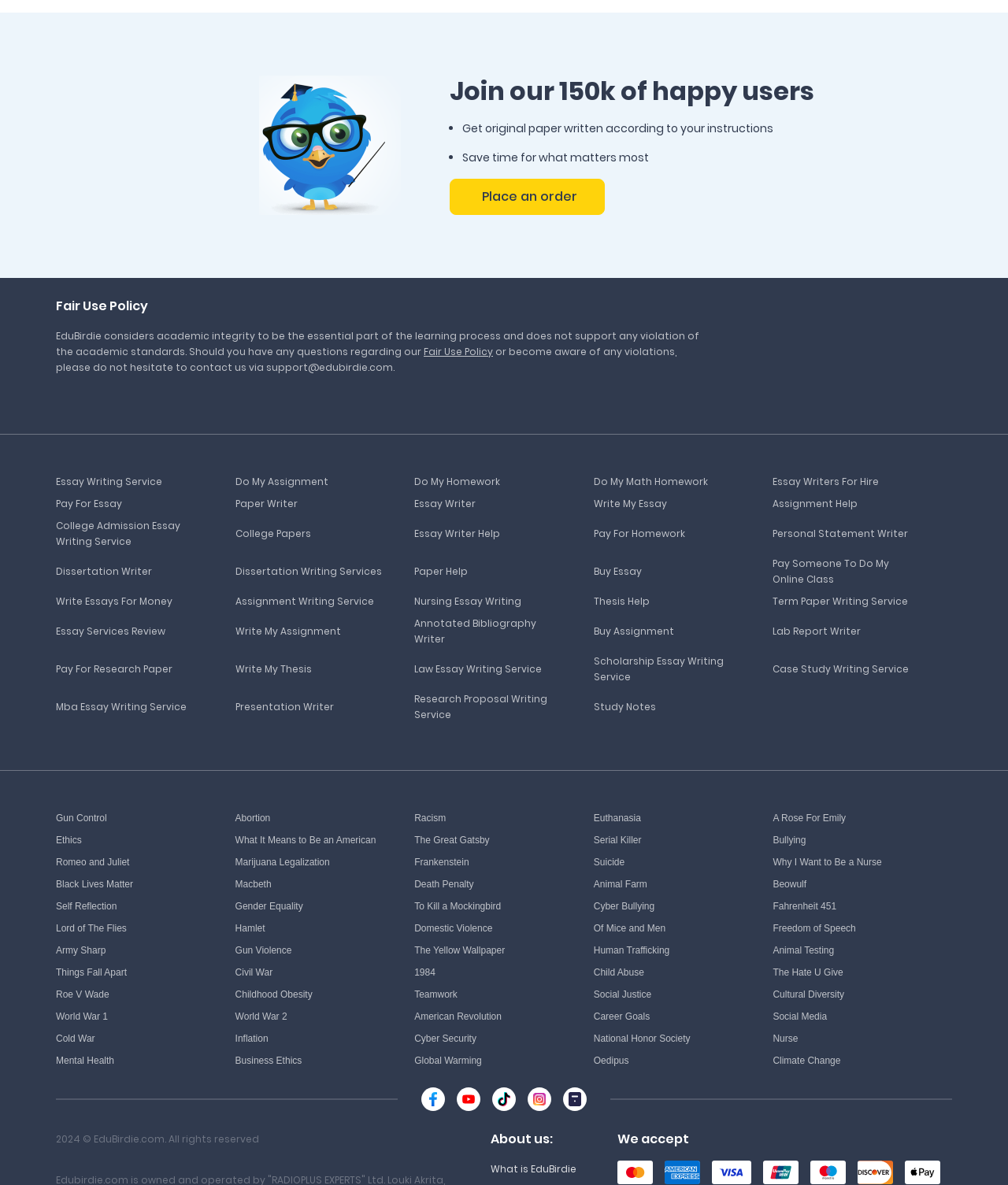Provide a thorough and detailed response to the question by examining the image: 
What is the main purpose of this website?

Based on the webpage content, it appears that the website offers various academic writing services, including essay writing, assignment help, and dissertation writing, among others. The presence of links to different types of writing services and the 'Place an order' button suggests that the website is designed to facilitate academic writing assistance.